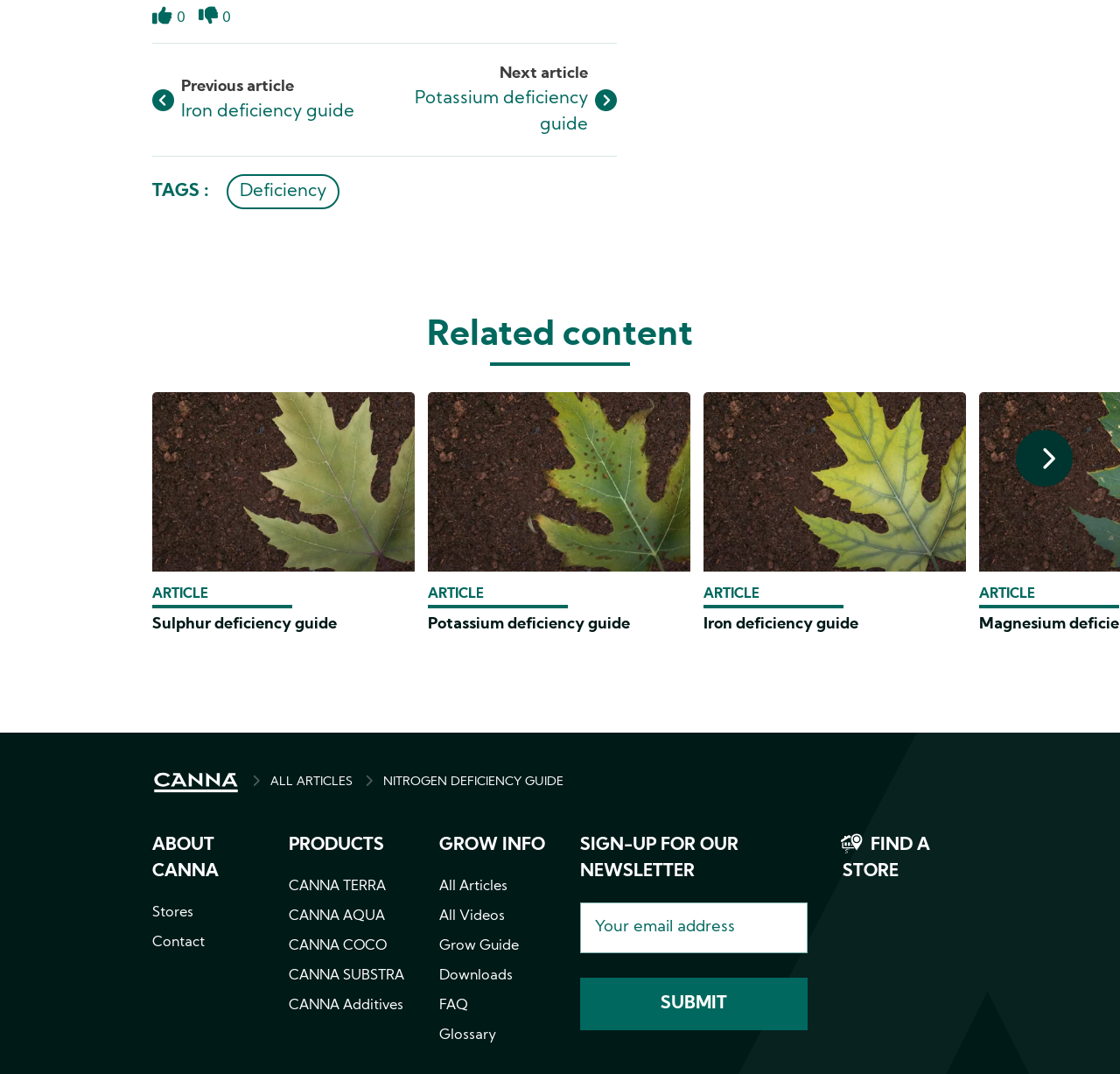What is the purpose of the 'SIGN-UP FOR OUR NEWSLETTER' textbox?
Refer to the image and respond with a one-word or short-phrase answer.

To subscribe to the newsletter